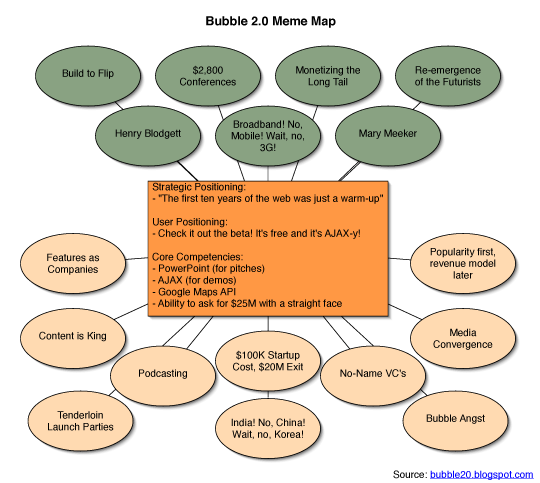Create an elaborate description of the image, covering every aspect.

The image titled "Bubble 2.0 Meme Map, October 2005" visually represents the influential ideas and concepts surrounding Web 2.0 during its early days. It showcases a colorful array of interconnected phrases and thoughts, encapsulating the hype and strategic positioning of various business models and technology concepts from that era.

At the center, the map emphasizes the message: "The first ten years of the web was just a warm-up," highlighting a foundational mindset of the time. Surrounding this central idea are various elements including "Features as Companies," "Content is King," and "Media Convergence," illustrating the emerging belief that tech startups could offer valuable features and services akin to established companies.

The map reflects key figures and themes, including notable mentions like "Henry Blodgett" and "Mary Meeker," as well as concepts such as "Google Maps API" and "PowerPoint for pitches." This visually engaging representation serves as both a historical snapshot and a humorous parody of the ambitious claims associated with the Web 2.0 revolution, encapsulating the spirit of innovation and the quest for venture capital during a period characterized by rapid technological advancement. 

The layout seamlessly blends humor with insight, making it a noteworthy artifact of early 21st-century internet culture.